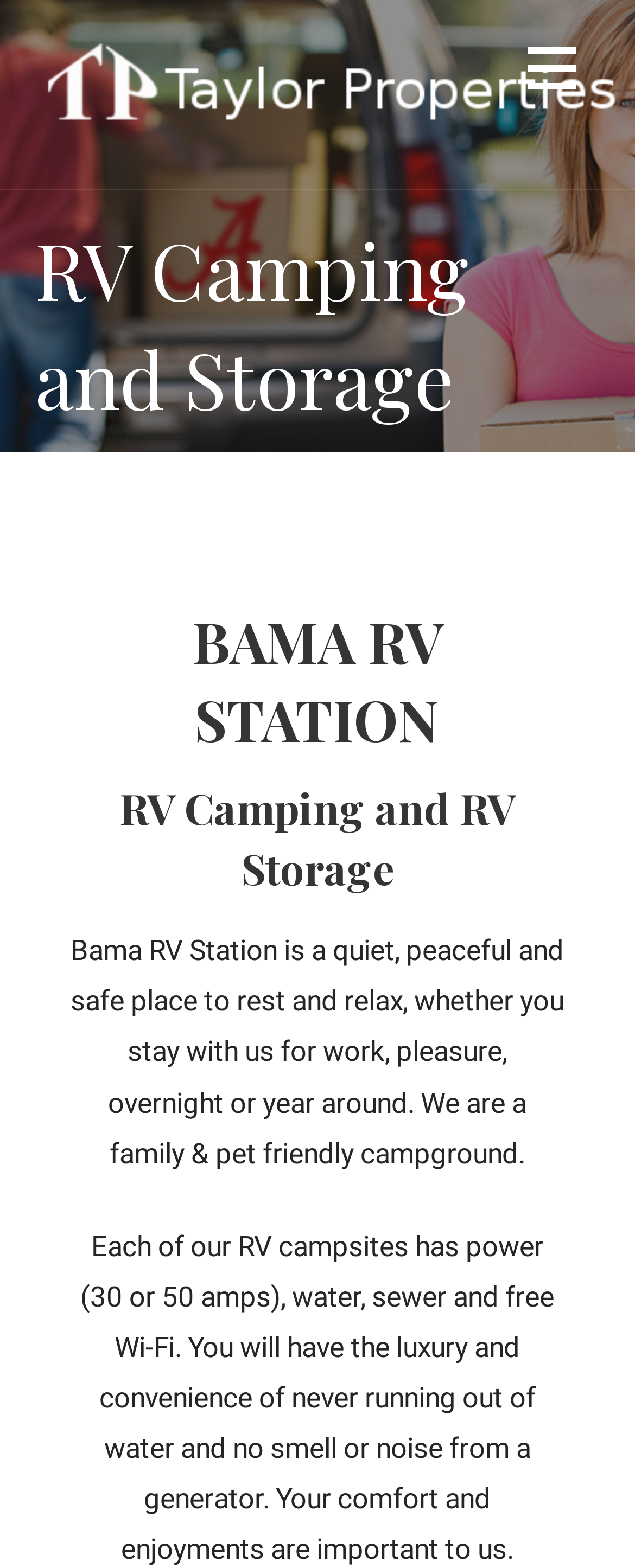Please provide a brief answer to the following inquiry using a single word or phrase:
What is the purpose of the campground?

Rest and relaxation